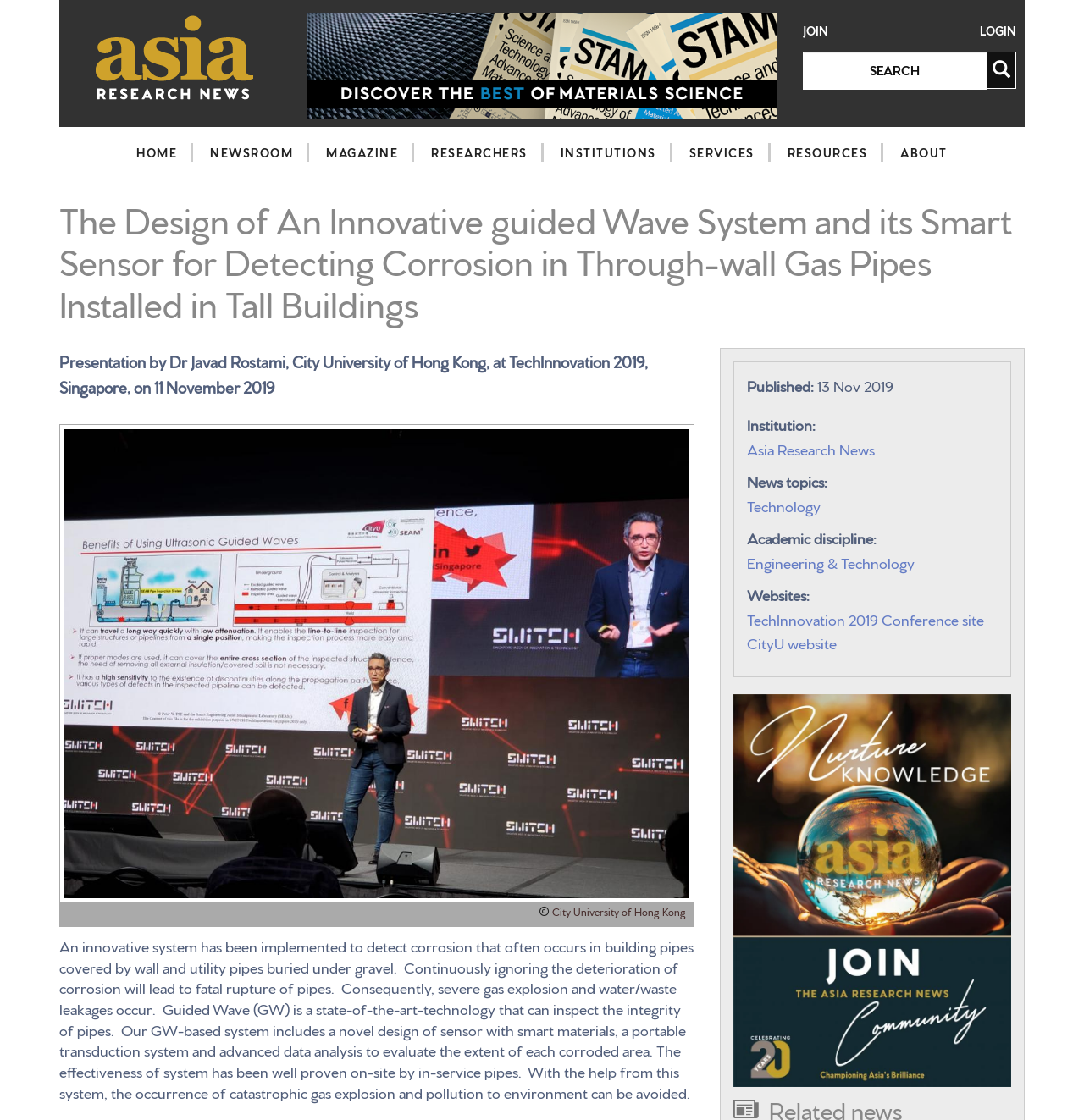When was the research published?
Look at the screenshot and provide an in-depth answer.

The research was published on 13 Nov 2019, as indicated by the text 'Published: 13 Nov 2019'.